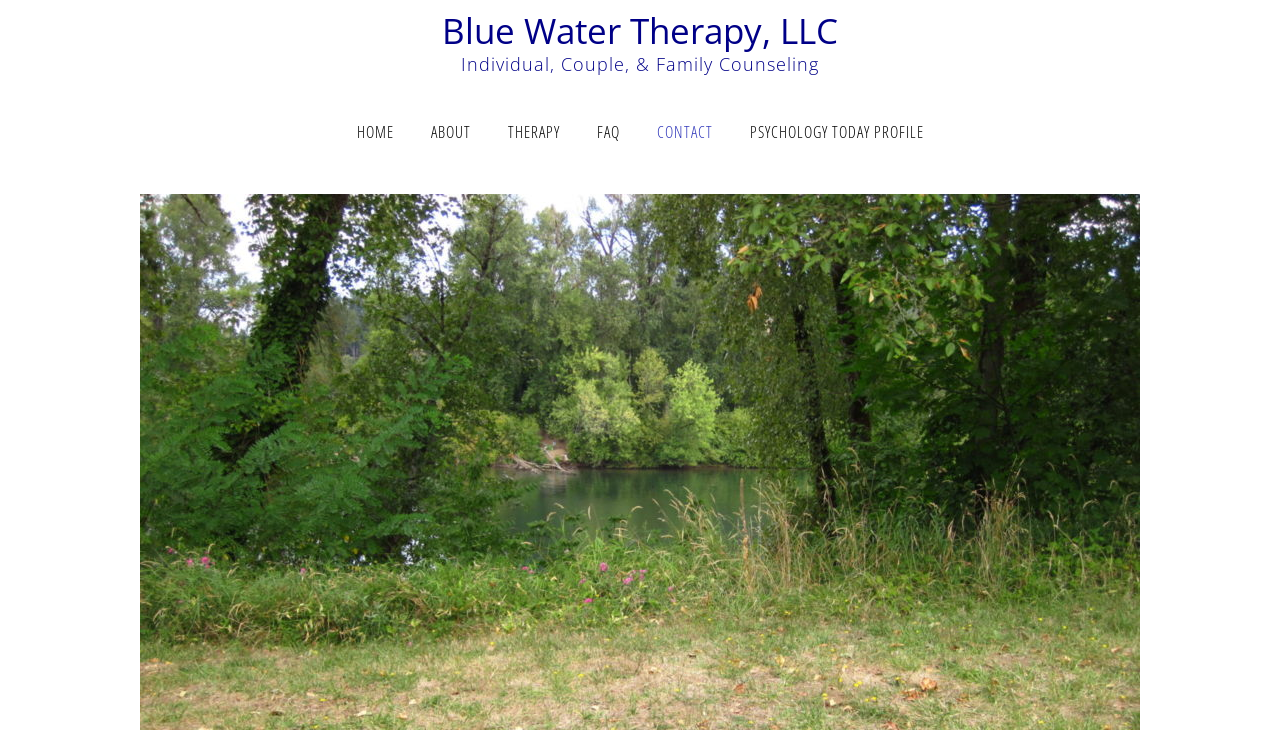Provide a thorough description of this webpage.

The webpage is titled "Contact – Blue Water Therapy, LLC" and appears to be a contact page for a therapy service. At the top of the page, there is a logo or header element with the text "Blue Water Therapy, LLC" and a subtitle "Individual, Couple, & Family Counseling" positioned below it. 

The main navigation menu is located below the header, consisting of six links: "HOME", "ABOUT", "THERAPY", "FAQ", "CONTACT", and "PSYCHOLOGY TODAY PROFILE". These links are arranged horizontally, with "HOME" on the left and "PSYCHOLOGY TODAY PROFILE" on the right. 

There is no prominent image or graphic on the page. The overall content is text-based, with a focus on providing information about the therapy service and its contact details.